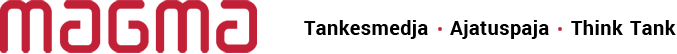Use the details in the image to answer the question thoroughly: 
What is the focus of Magma?

The image features the logo of Magma, a think tank that focuses on discourse and analysis, and is dedicated to fostering critical thinking and dialogue around significant social issues, particularly in Finnish society.